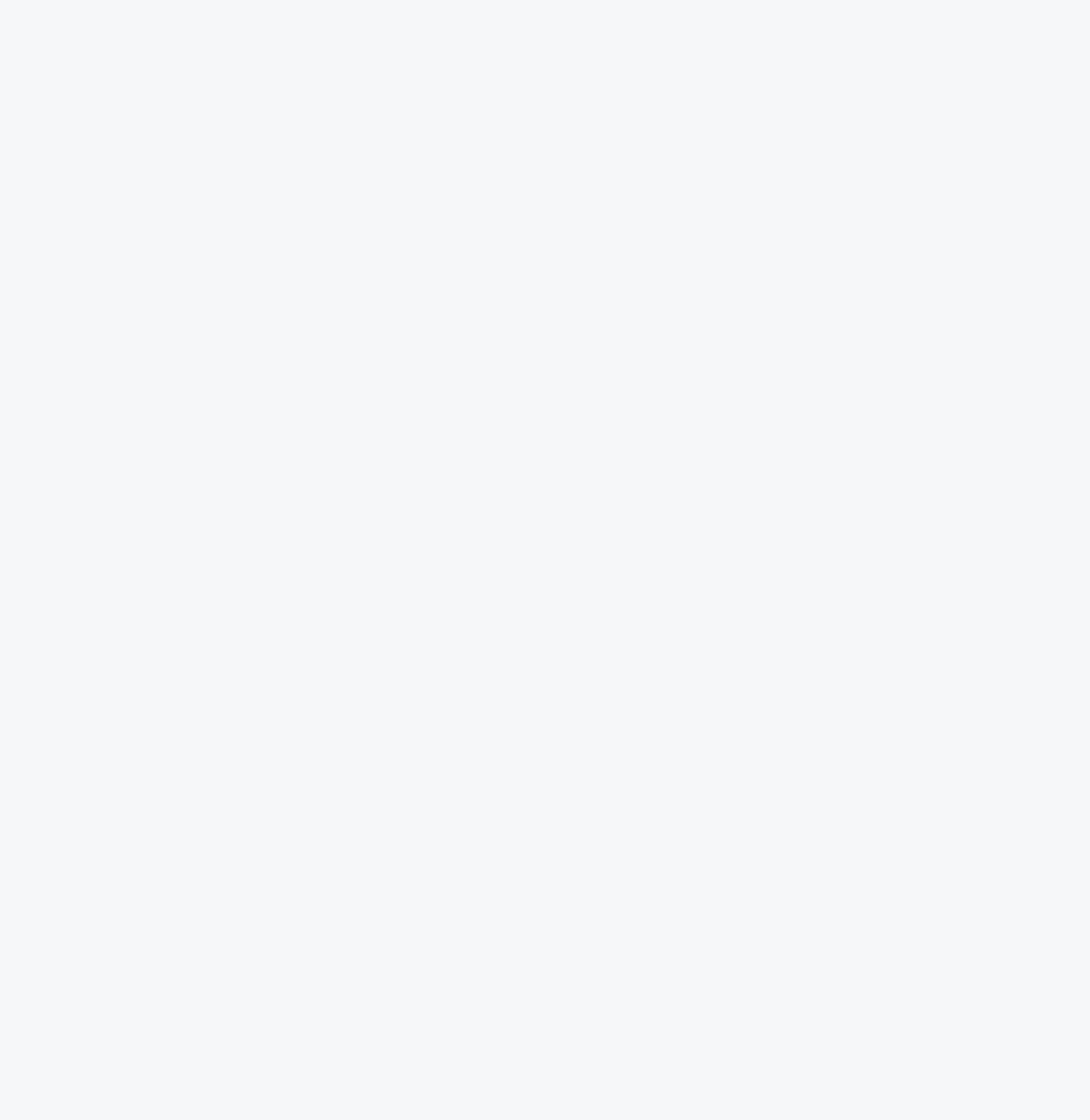Determine the bounding box coordinates of the clickable element necessary to fulfill the instruction: "Find a residential property". Provide the coordinates as four float numbers within the 0 to 1 range, i.e., [left, top, right, bottom].

[0.072, 0.254, 0.488, 0.303]